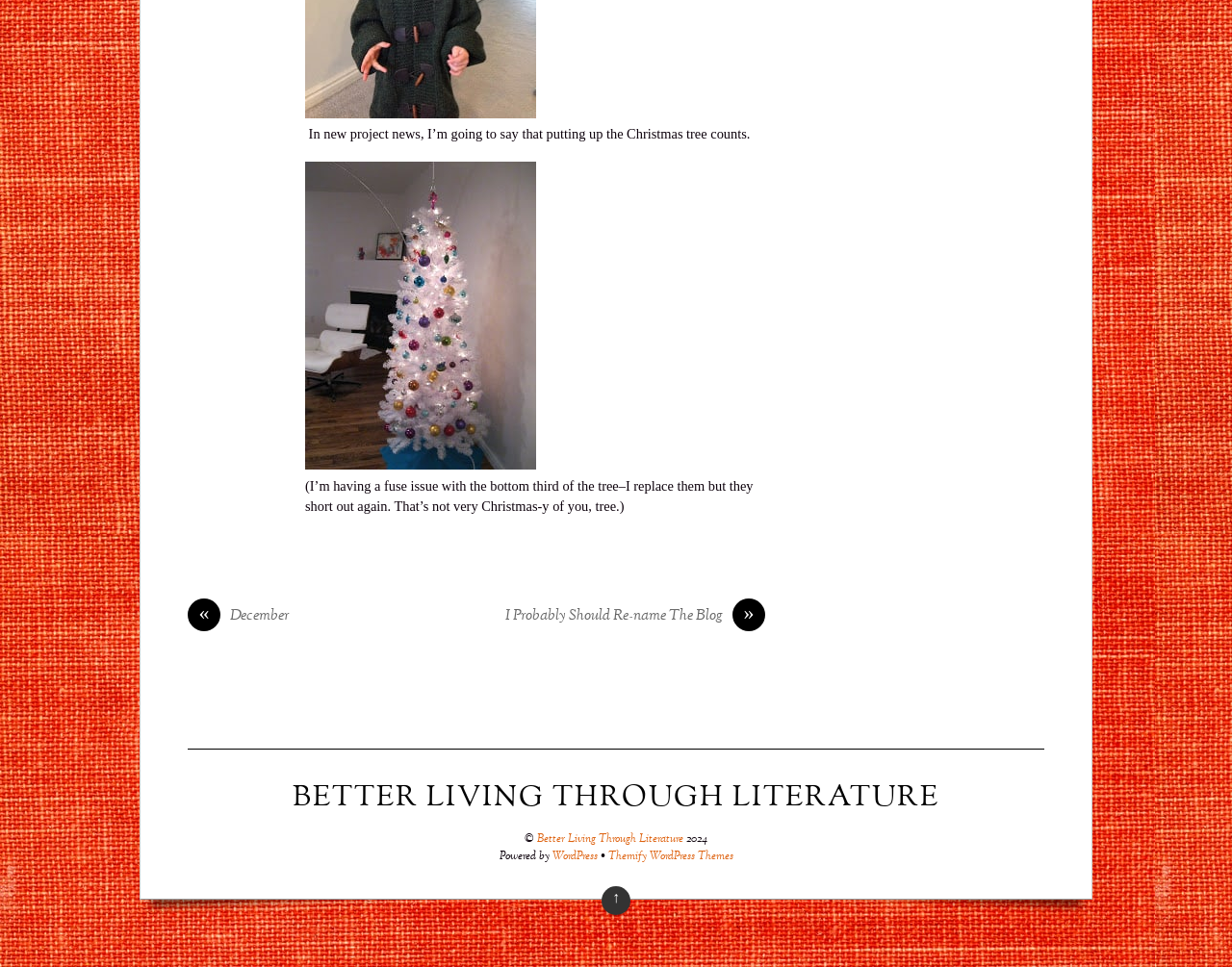Given the webpage screenshot and the description, determine the bounding box coordinates (top-left x, top-left y, bottom-right x, bottom-right y) that define the location of the UI element matching this description: Better Living Through Literature

[0.238, 0.804, 0.762, 0.846]